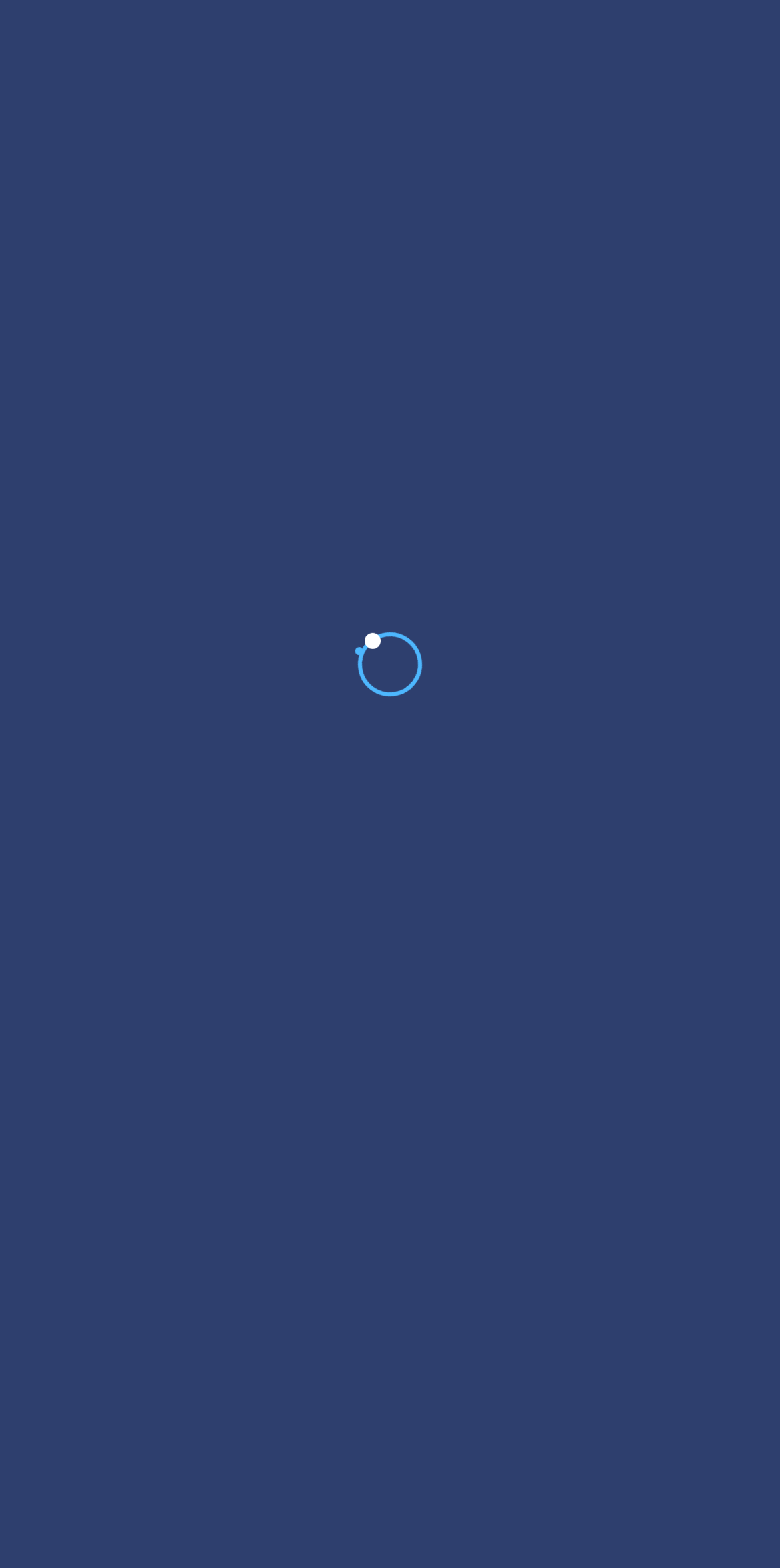Please provide a brief answer to the question using only one word or phrase: 
What is the current section of the website?

Projects